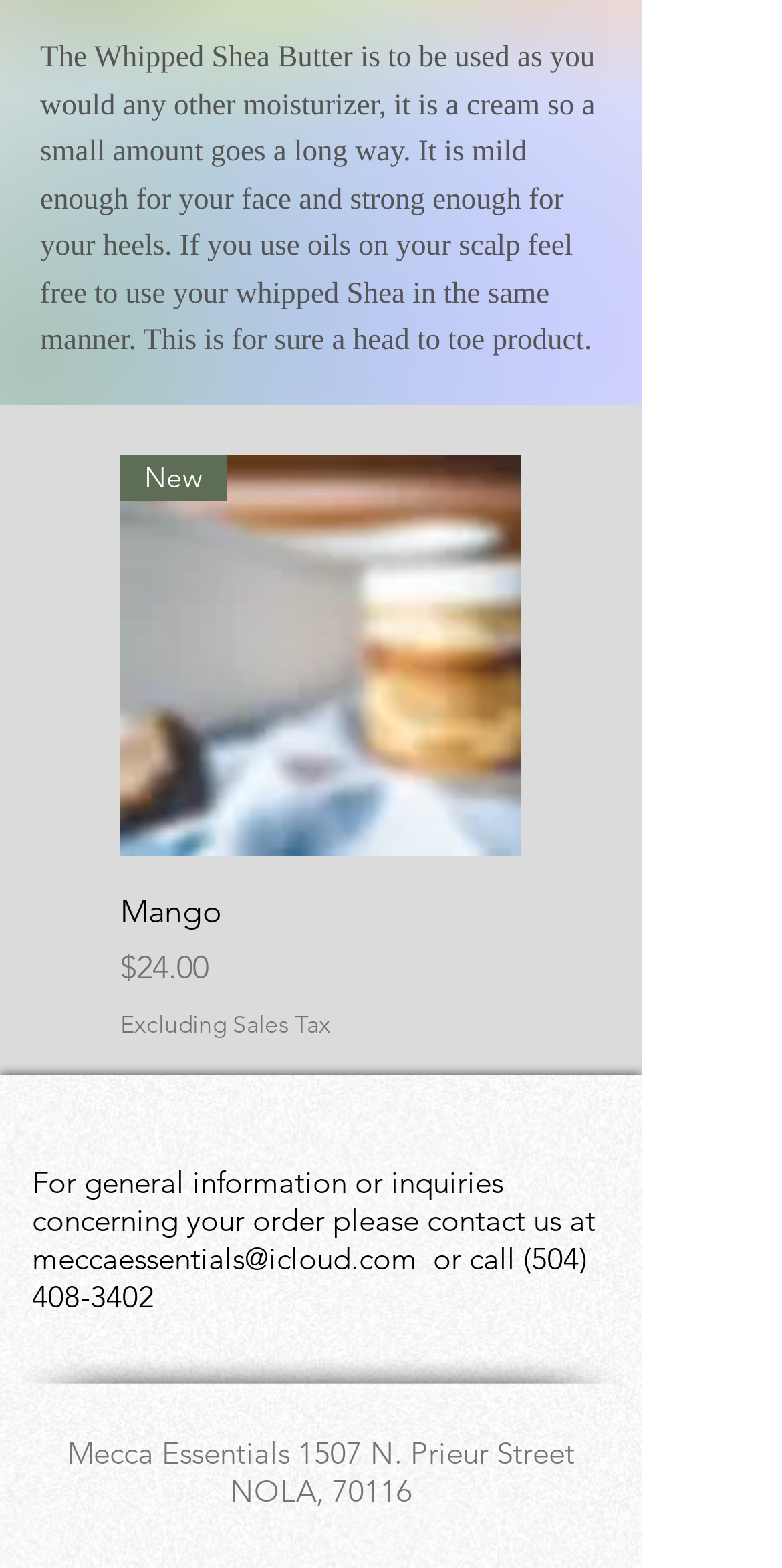Please indicate the bounding box coordinates for the clickable area to complete the following task: "Click the Next Product button". The coordinates should be specified as four float numbers between 0 and 1, i.e., [left, top, right, bottom].

[0.708, 0.29, 0.769, 0.32]